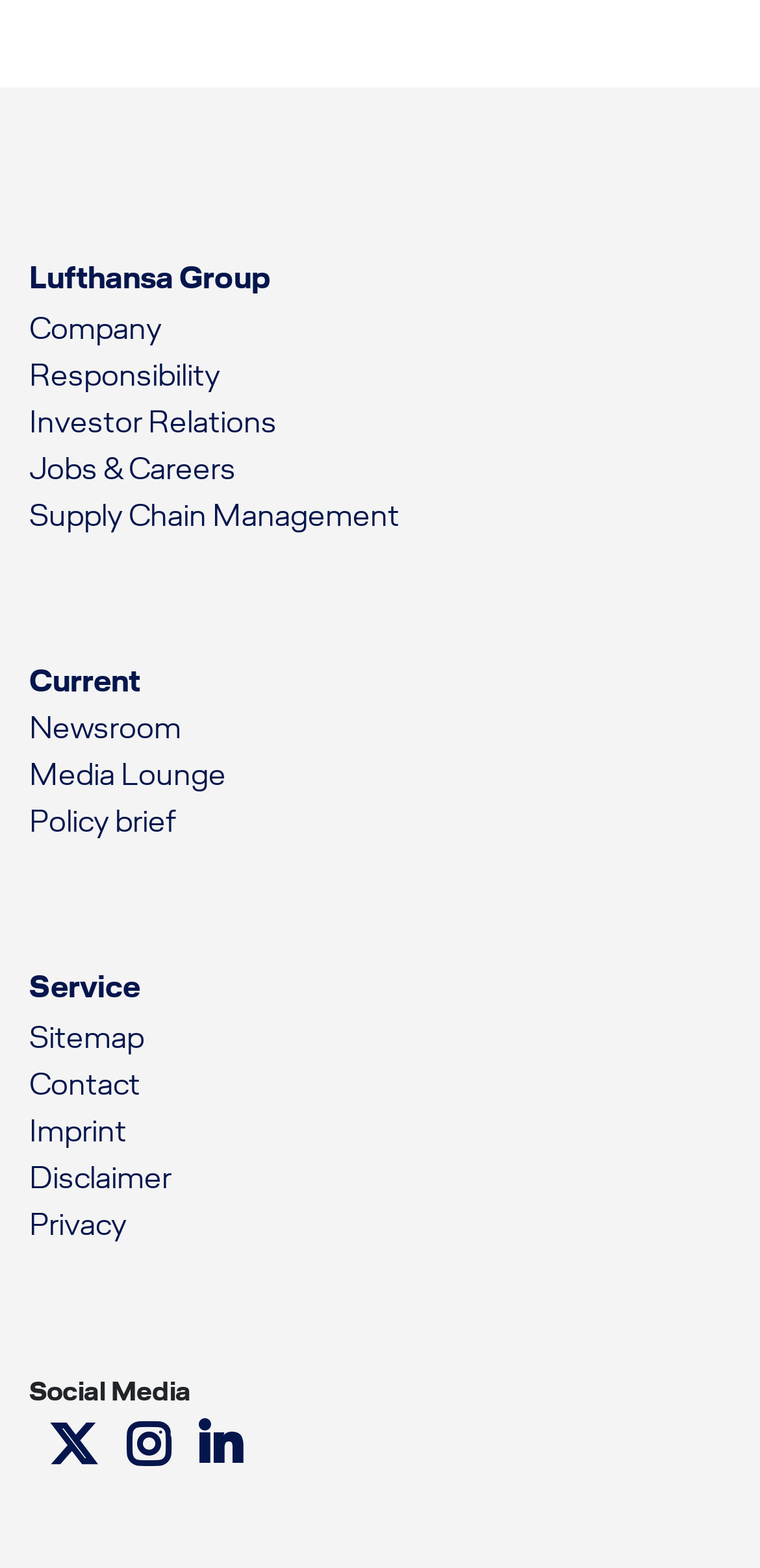Using the description: "Investor Relations", determine the UI element's bounding box coordinates. Ensure the coordinates are in the format of four float numbers between 0 and 1, i.e., [left, top, right, bottom].

[0.038, 0.256, 0.364, 0.282]